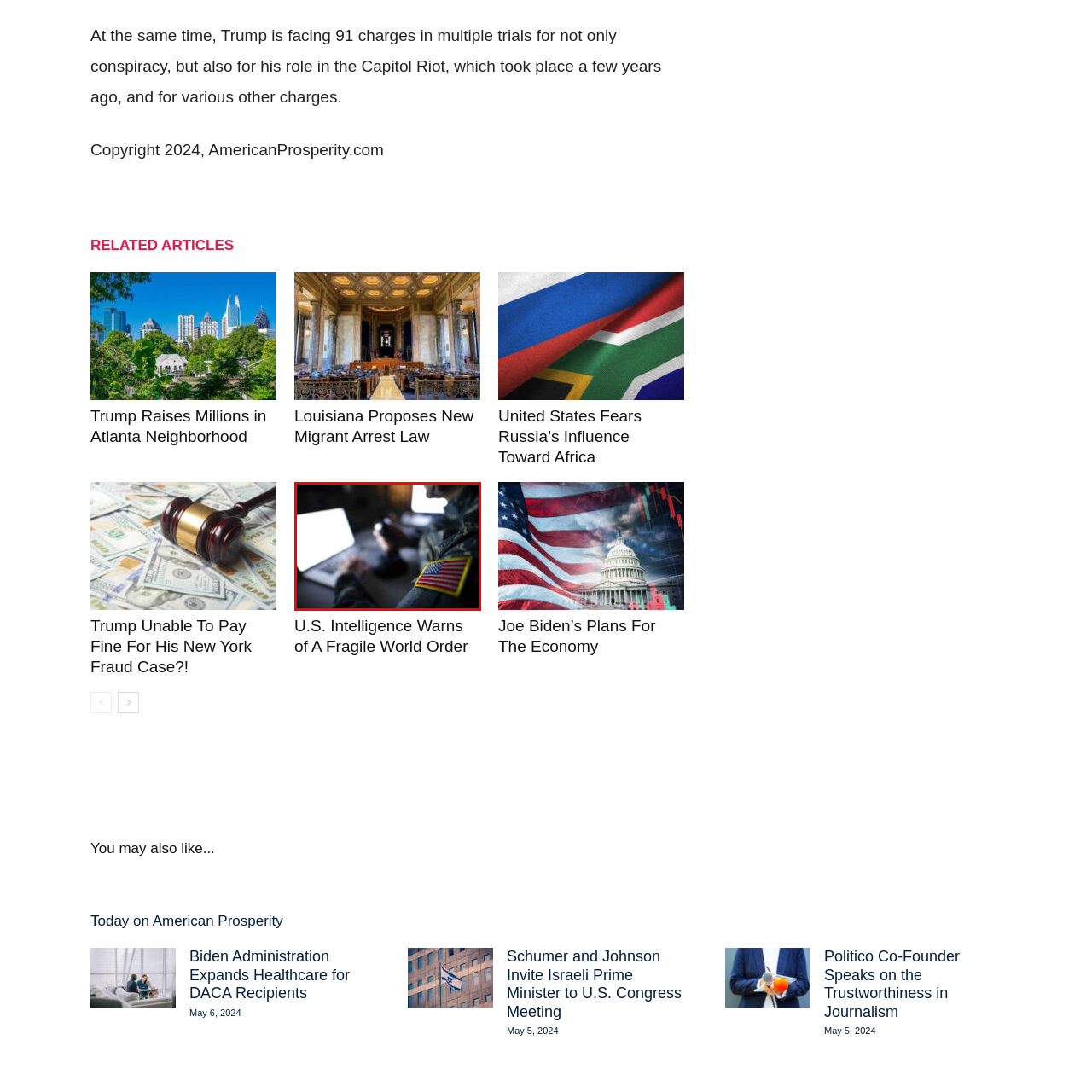What is the soldier focused on? Analyze the image within the red bounding box and give a one-word or short-phrase response.

Bright screens